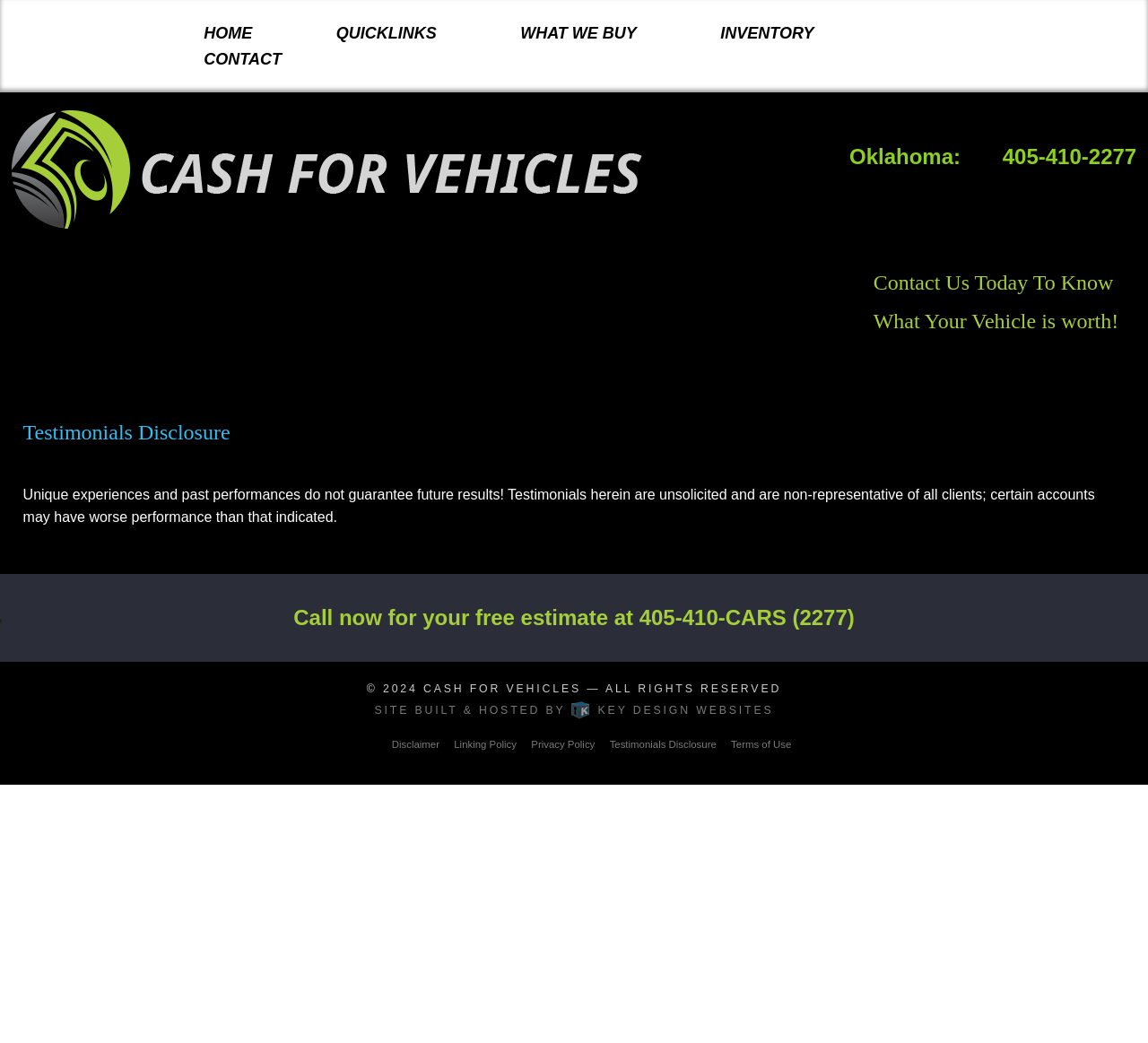Give a concise answer of one word or phrase to the question: 
What is the company's slogan?

Cash for Vehicles